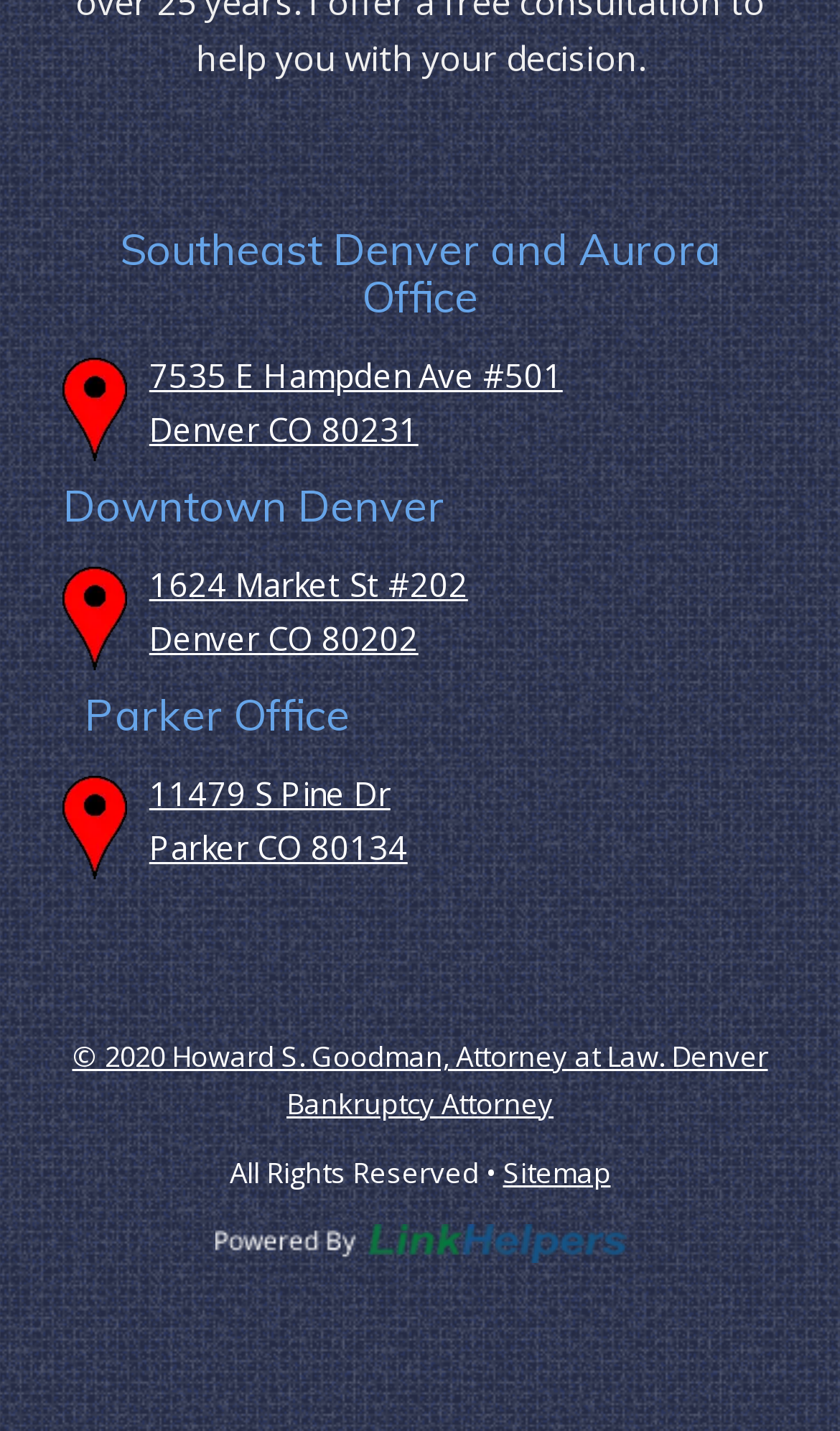Please identify the bounding box coordinates of the region to click in order to complete the task: "View Southeast Denver and Aurora Office address". The coordinates must be four float numbers between 0 and 1, specified as [left, top, right, bottom].

[0.178, 0.247, 0.67, 0.277]